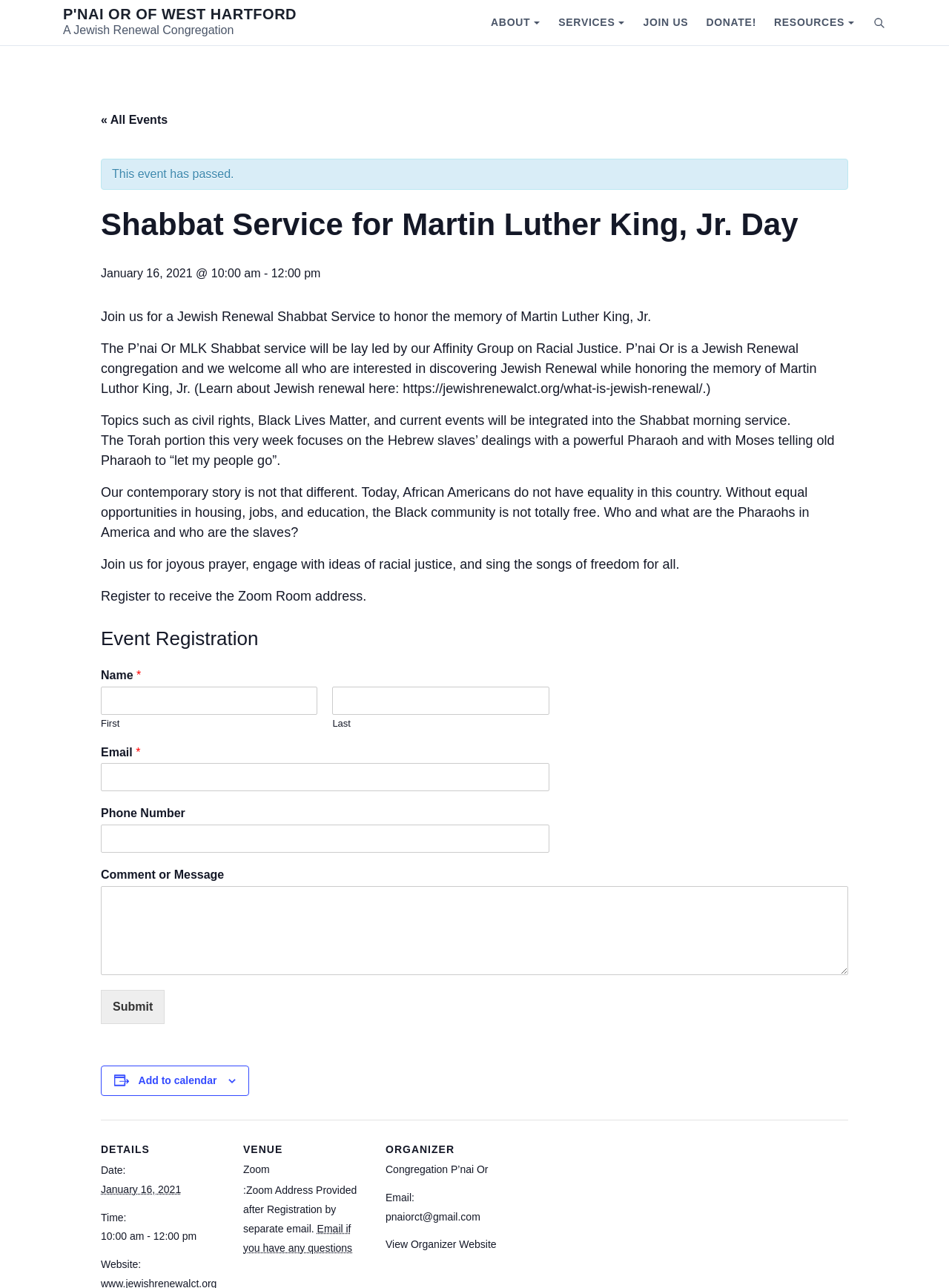Given the description of the UI element: "View Organizer Website", predict the bounding box coordinates in the form of [left, top, right, bottom], with each value being a float between 0 and 1.

[0.406, 0.961, 0.523, 0.971]